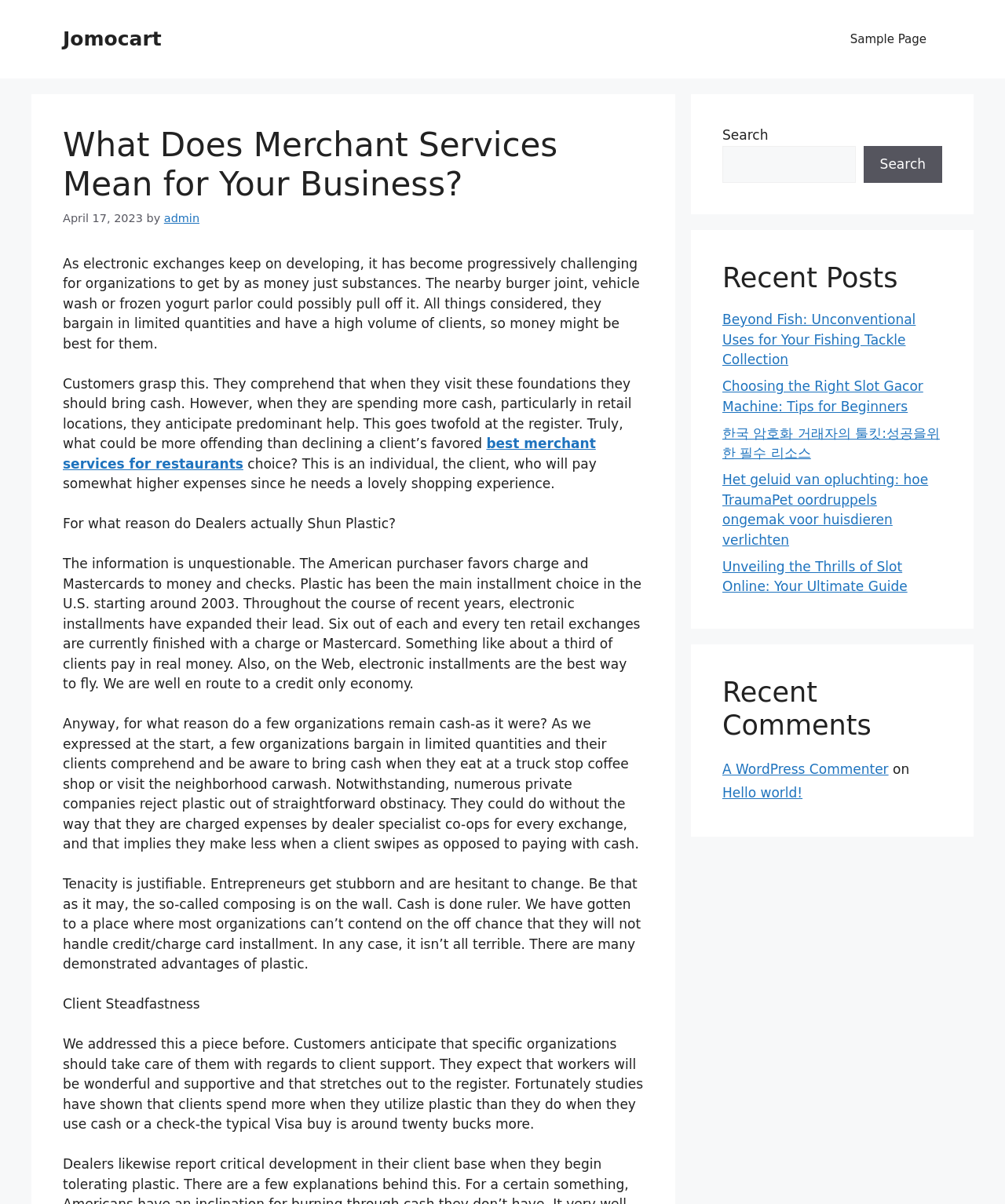Please locate the UI element described by "best merchant services for restaurants" and provide its bounding box coordinates.

[0.062, 0.362, 0.593, 0.392]